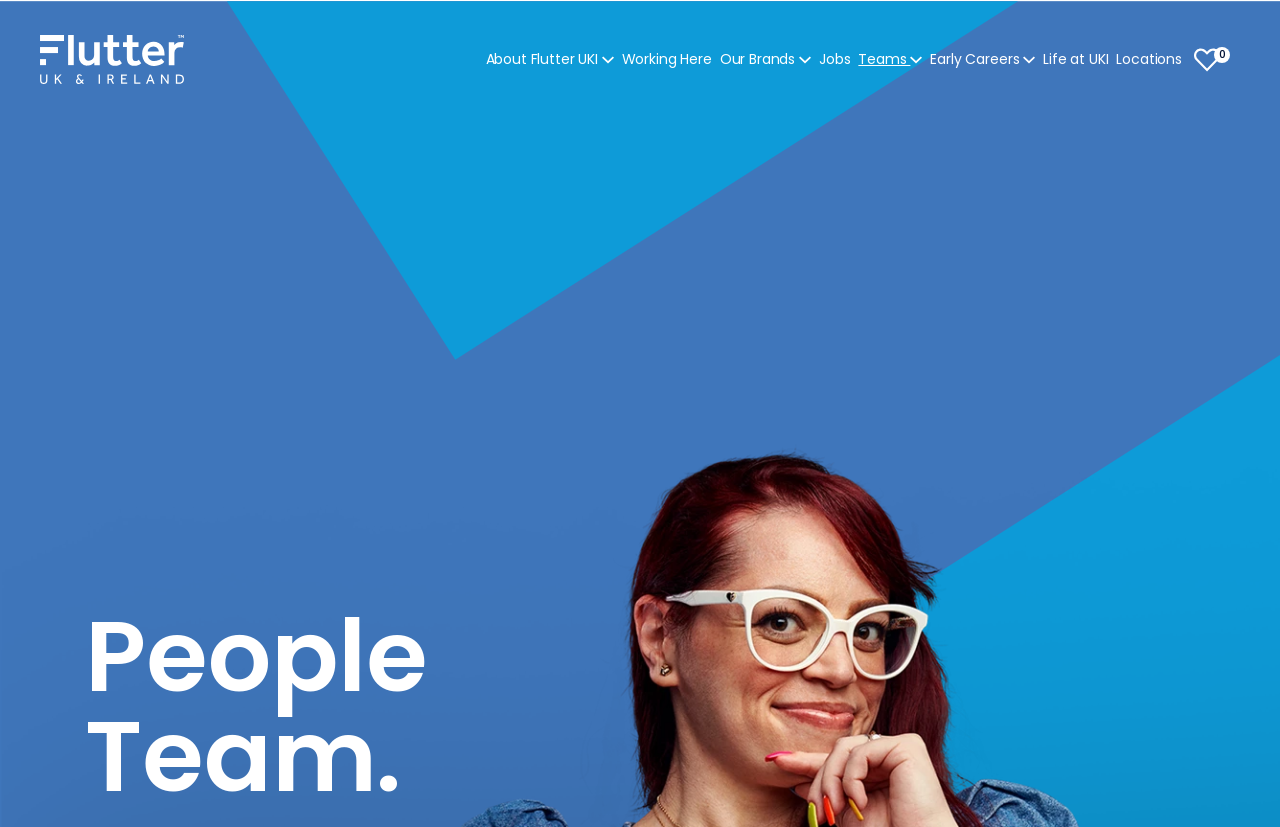Locate the bounding box coordinates of the clickable region necessary to complete the following instruction: "Check Saved Jobs". Provide the coordinates in the format of four float numbers between 0 and 1, i.e., [left, top, right, bottom].

[0.933, 0.056, 0.953, 0.088]